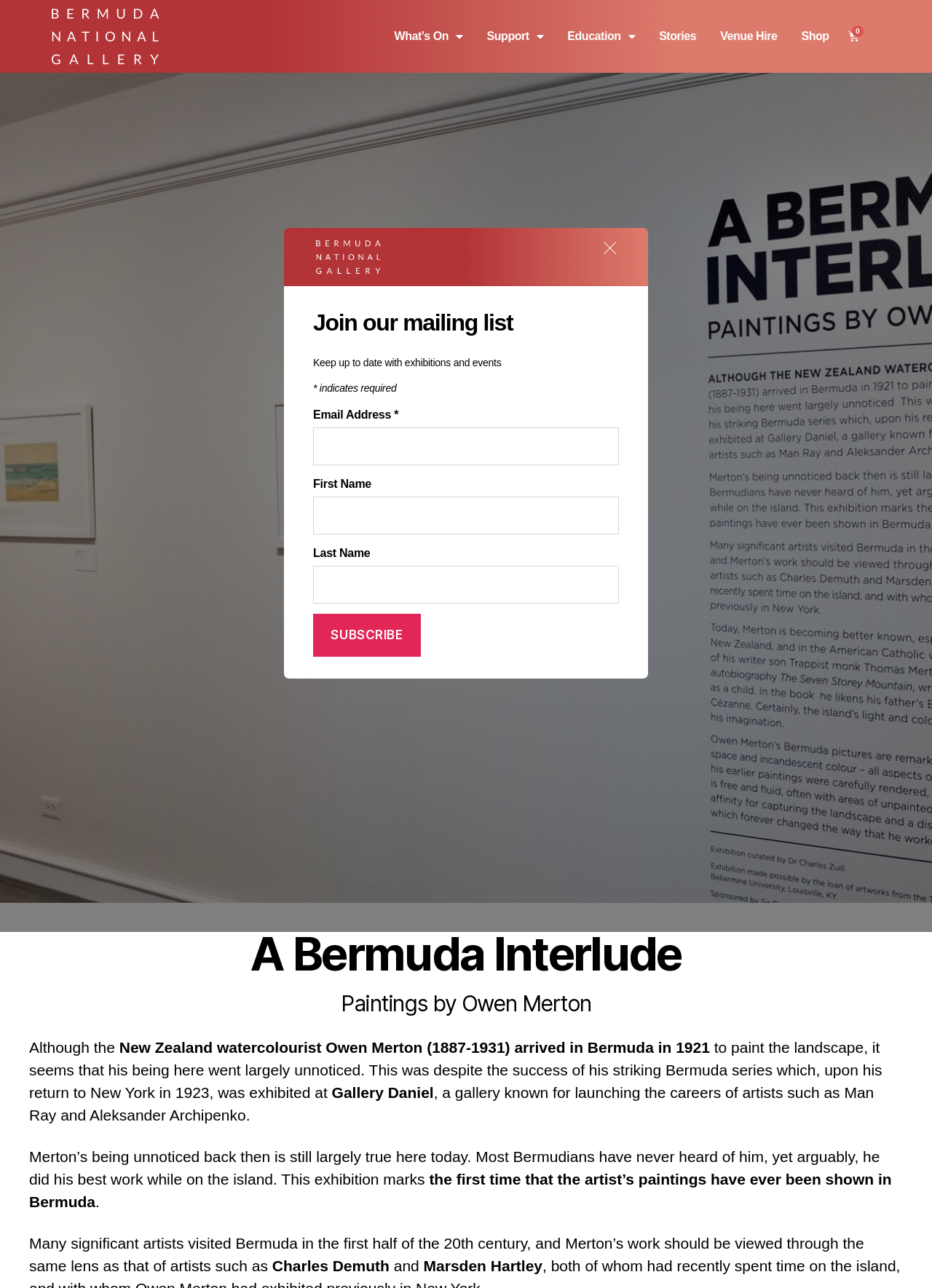What is the name of one of the artists mentioned alongside Owen Merton?
Based on the content of the image, thoroughly explain and answer the question.

I found the answer by reading the text on the webpage, which mentions that Owen Merton's work should be viewed through the same lens as that of artists such as Charles Demuth and Marsden Hartley.